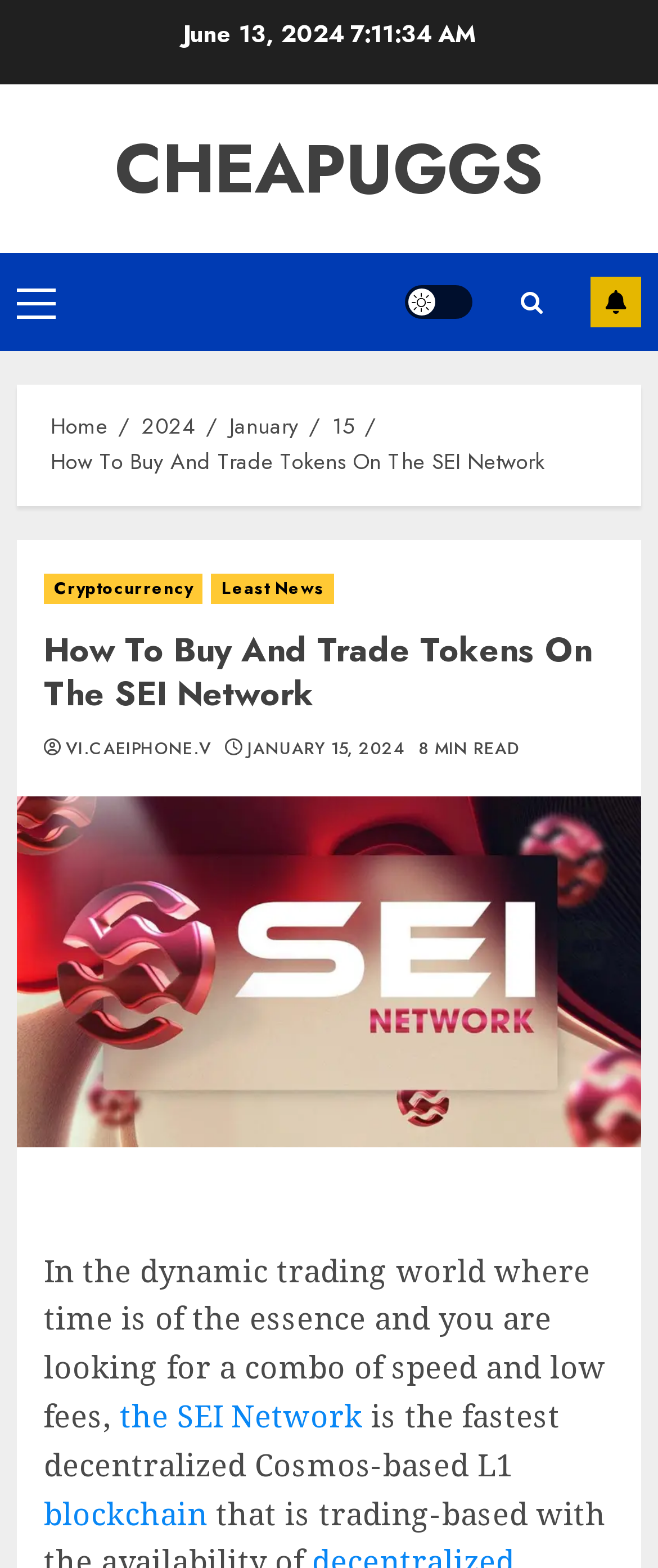Identify the bounding box coordinates for the region to click in order to carry out this instruction: "Call the phone number". Provide the coordinates using four float numbers between 0 and 1, formatted as [left, top, right, bottom].

None